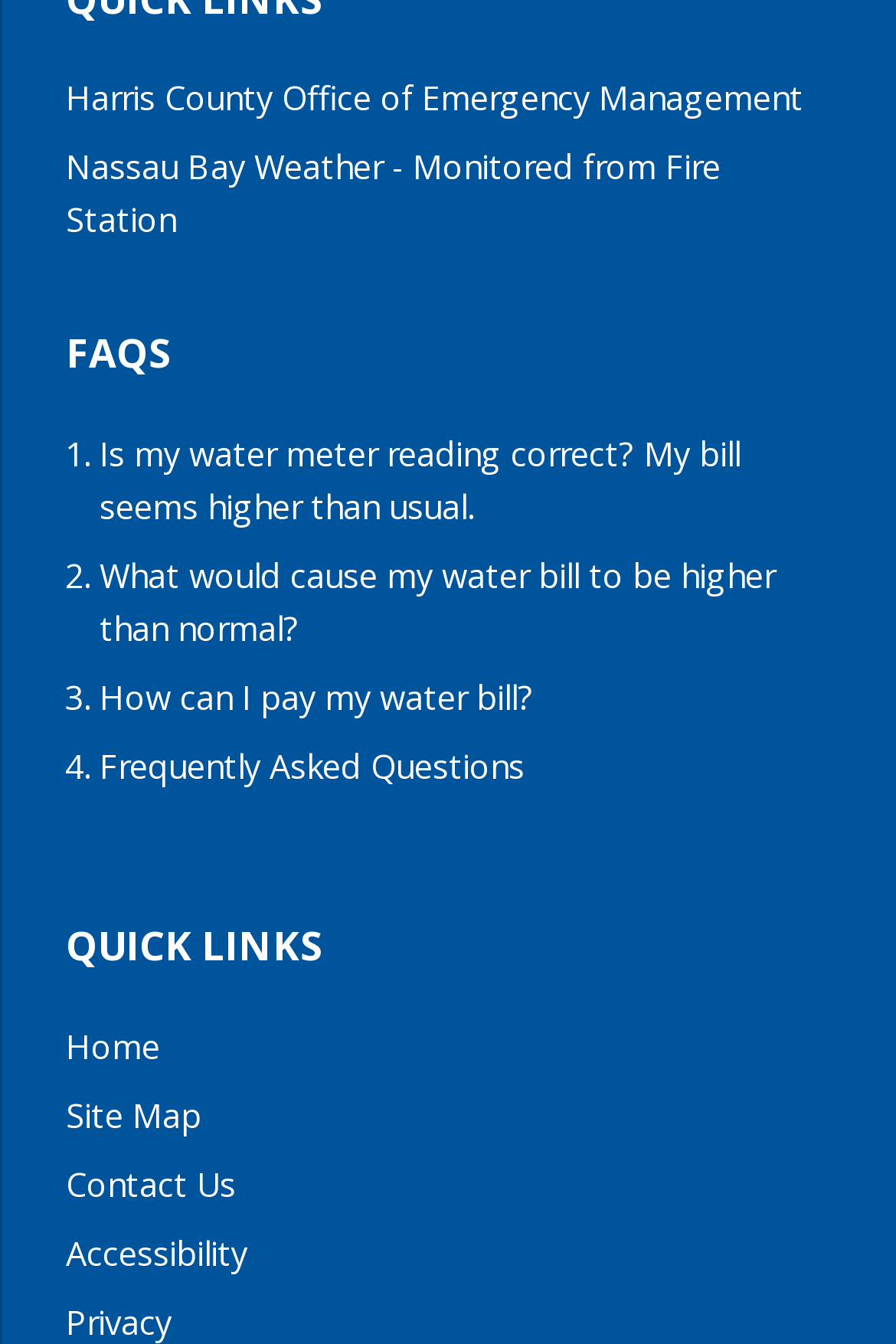Identify the bounding box coordinates of the region that needs to be clicked to carry out this instruction: "Go to Home page". Provide these coordinates as four float numbers ranging from 0 to 1, i.e., [left, top, right, bottom].

[0.074, 0.762, 0.179, 0.794]